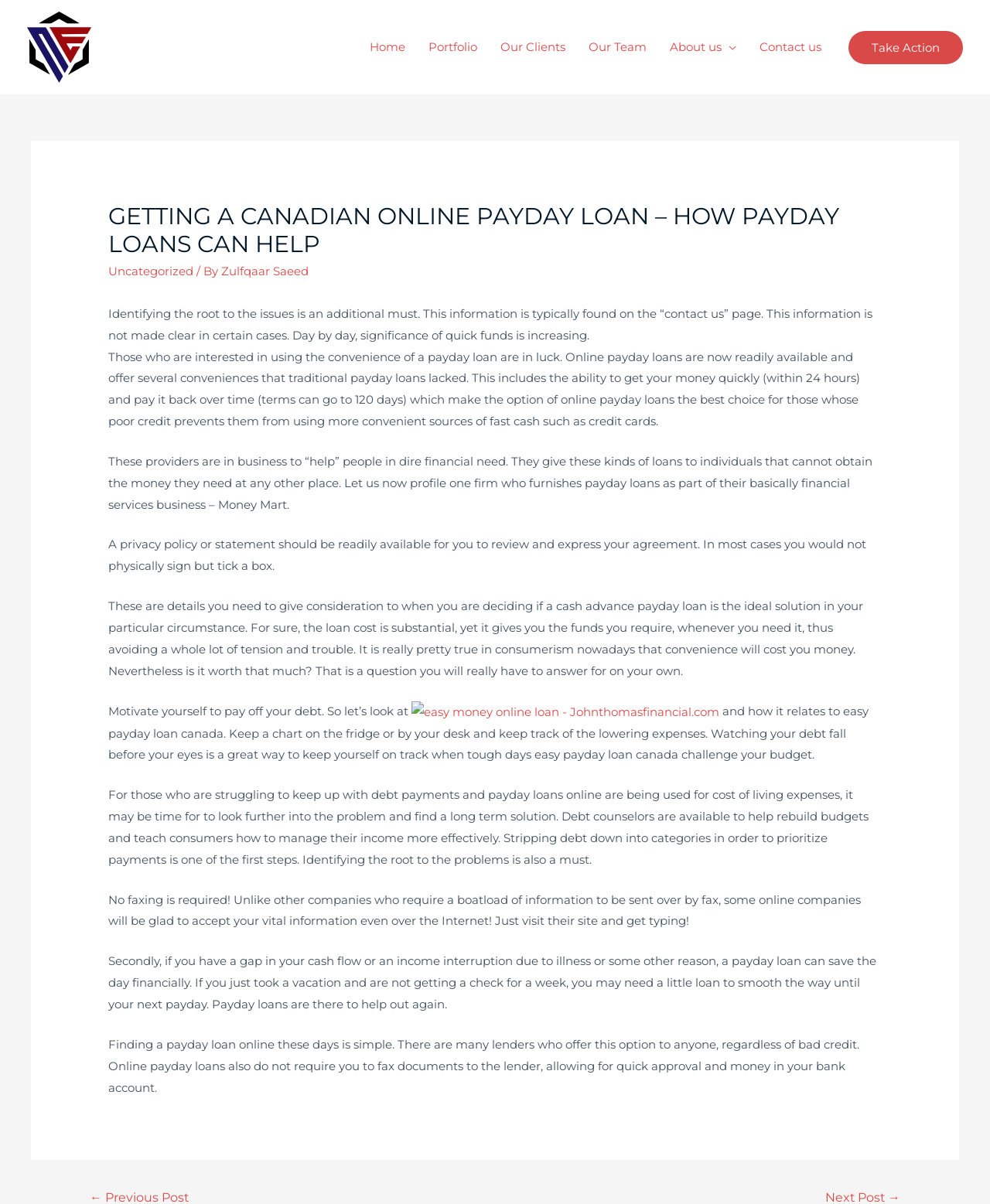Please specify the bounding box coordinates of the area that should be clicked to accomplish the following instruction: "Click on the 'Contact us' link". The coordinates should consist of four float numbers between 0 and 1, i.e., [left, top, right, bottom].

[0.755, 0.017, 0.841, 0.062]